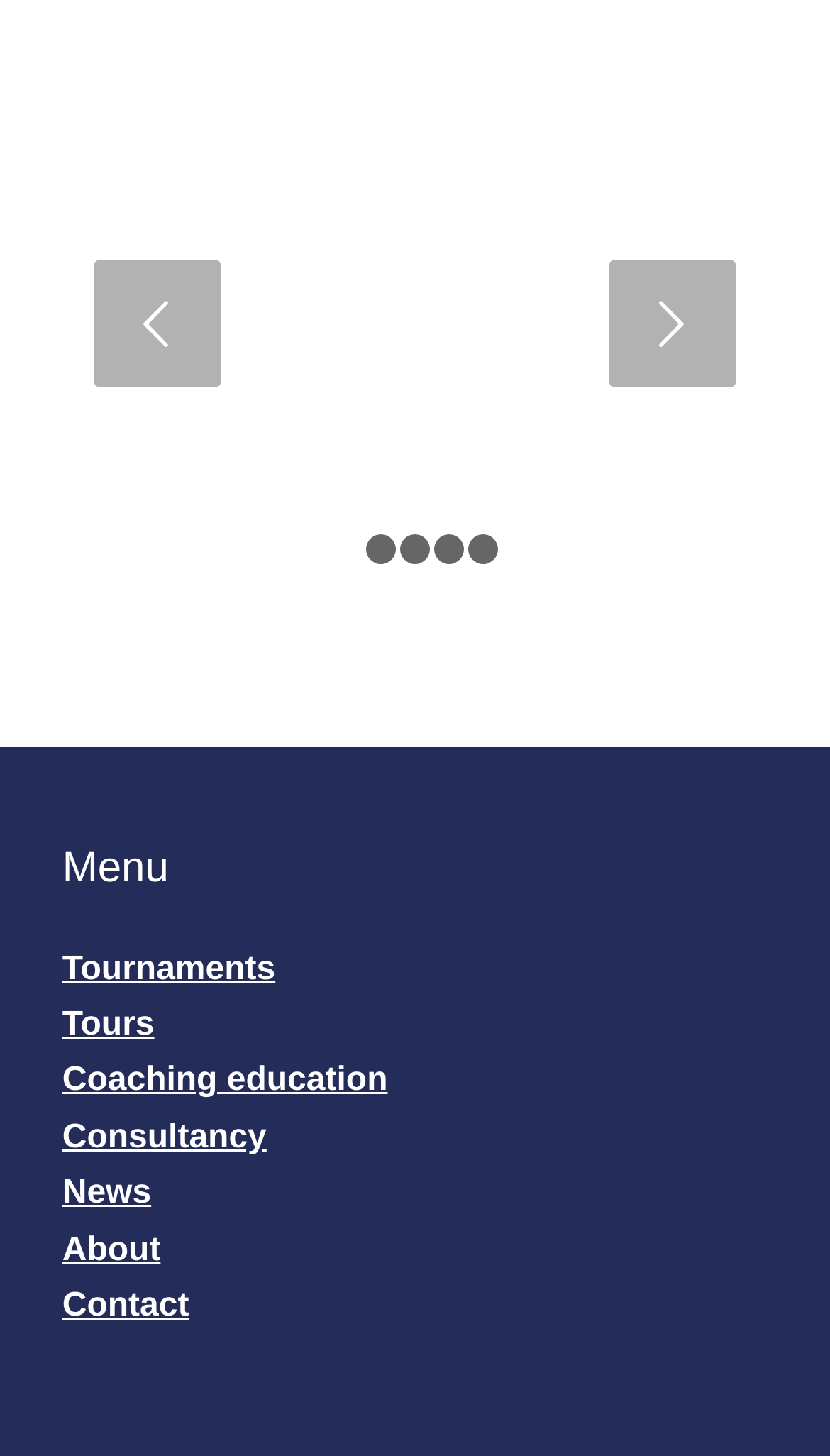Predict the bounding box coordinates of the area that should be clicked to accomplish the following instruction: "view the News section". The bounding box coordinates should consist of four float numbers between 0 and 1, i.e., [left, top, right, bottom].

[0.075, 0.807, 0.182, 0.832]